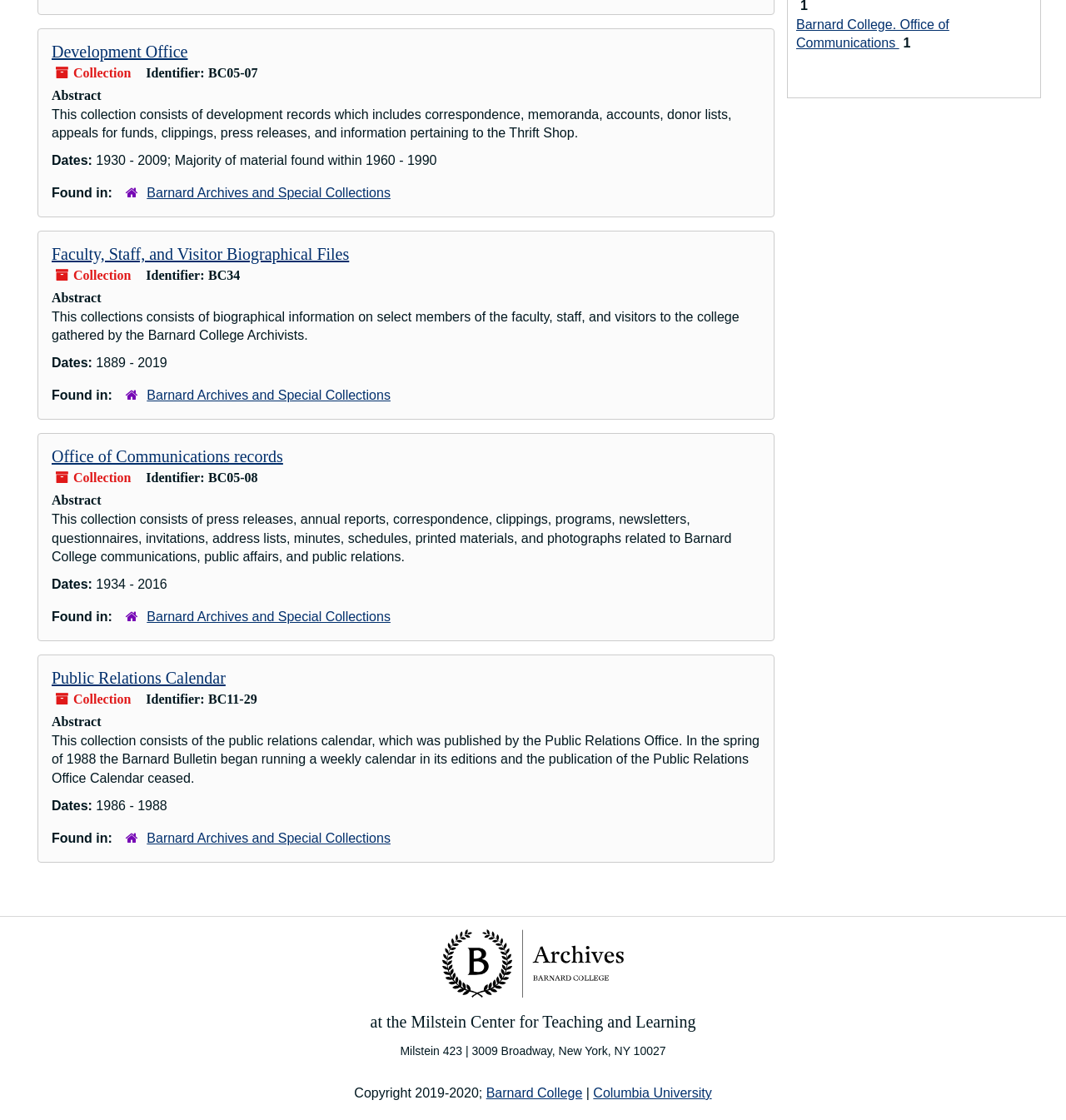Provide the bounding box coordinates, formatted as (top-left x, top-left y, bottom-right x, bottom-right y), with all values being floating point numbers between 0 and 1. Identify the bounding box of the UI element that matches the description: Public Relations Calendar

[0.048, 0.597, 0.212, 0.613]